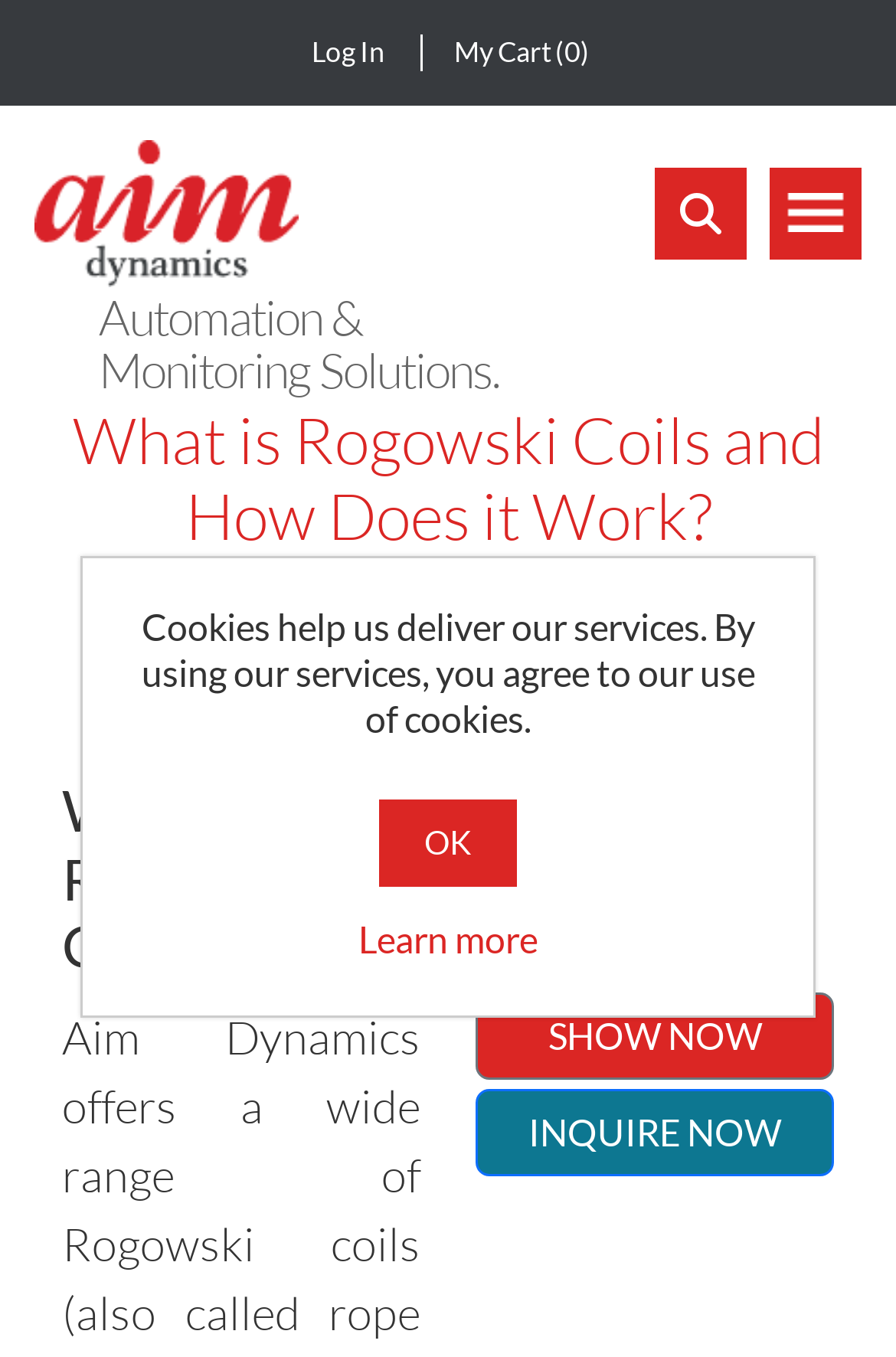Extract the bounding box of the UI element described as: "My Cart (0)".

[0.506, 0.008, 0.658, 0.069]